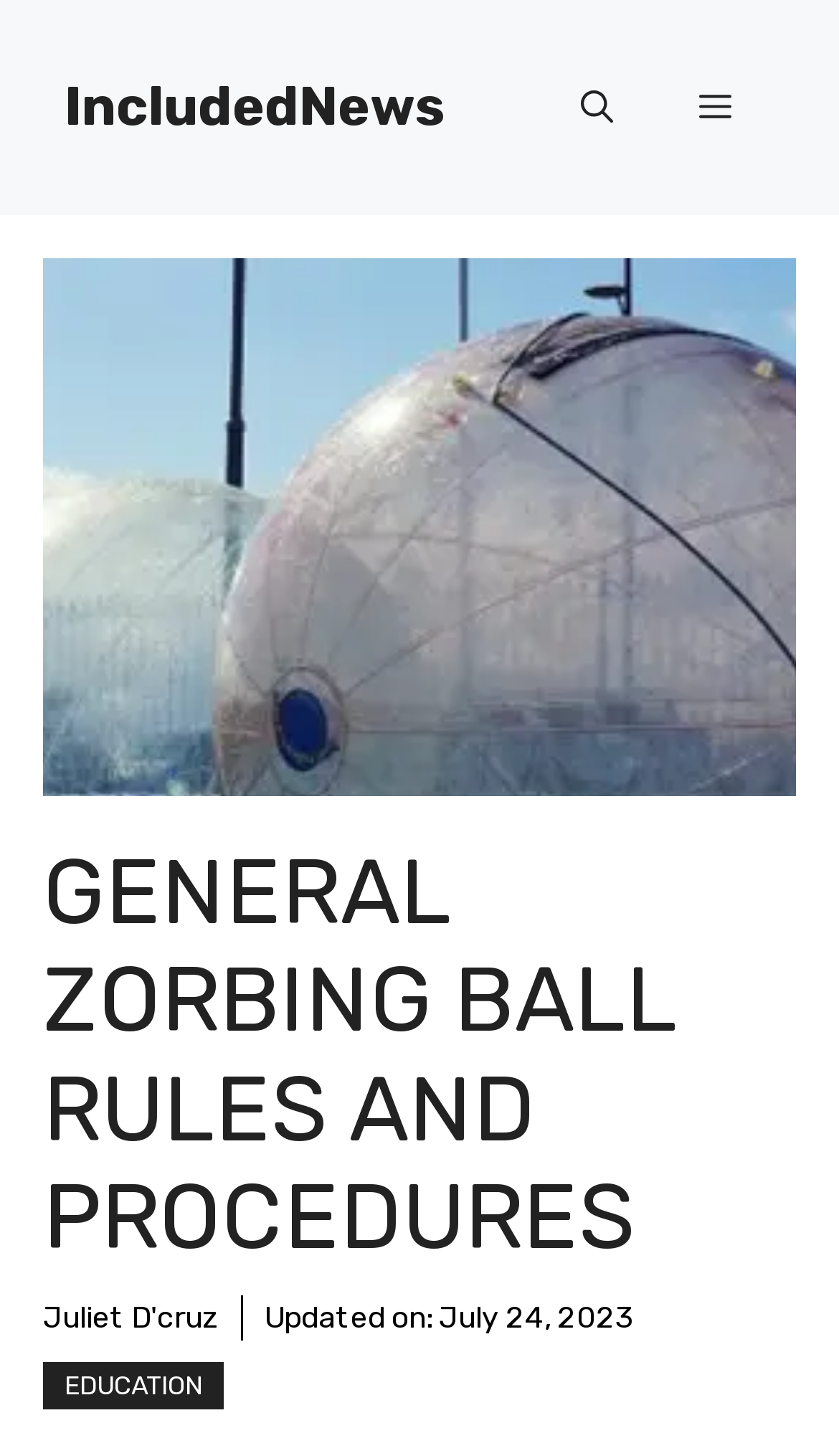Identify and provide the text of the main header on the webpage.

GENERAL ZORBING BALL RULES AND PROCEDURES